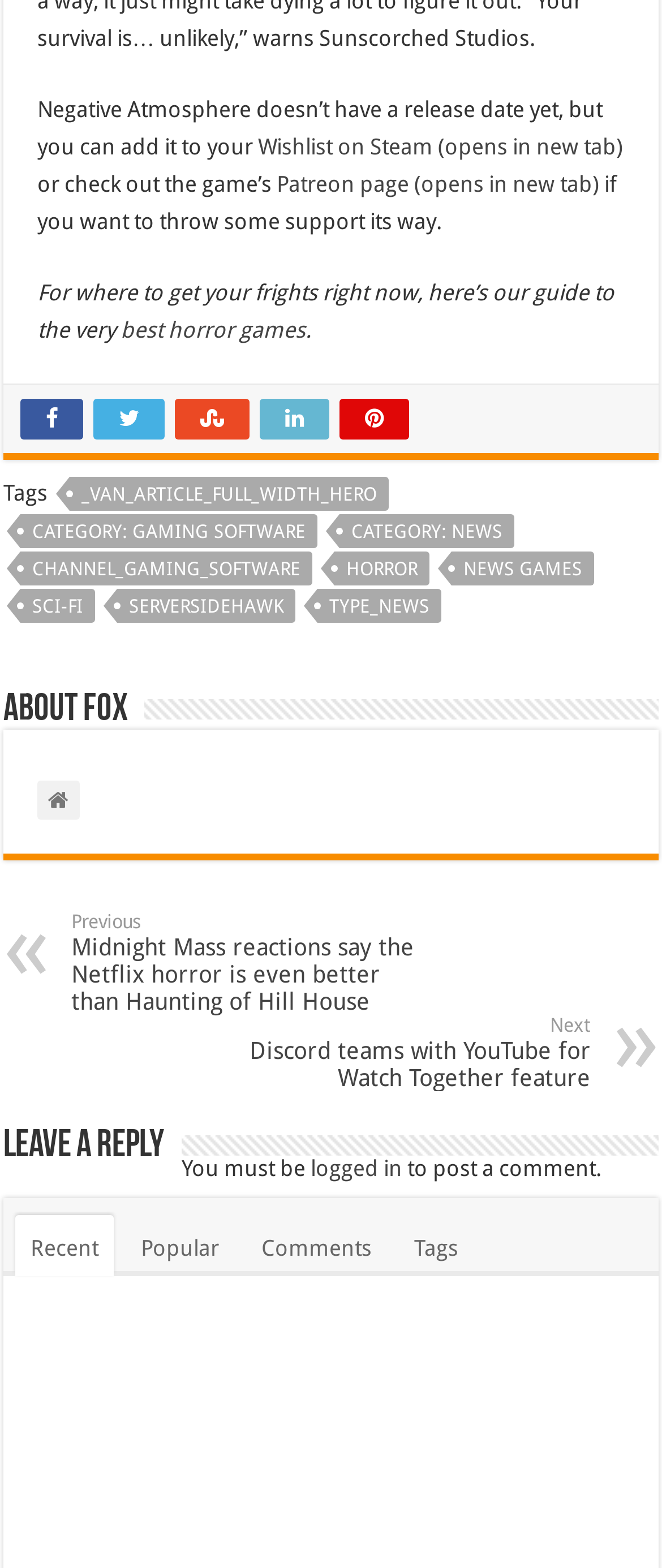Determine the bounding box coordinates of the clickable region to carry out the instruction: "View Events".

None